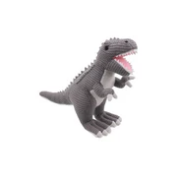Use a single word or phrase to answer the question: What is the price of the T-Rex toy?

£9.99